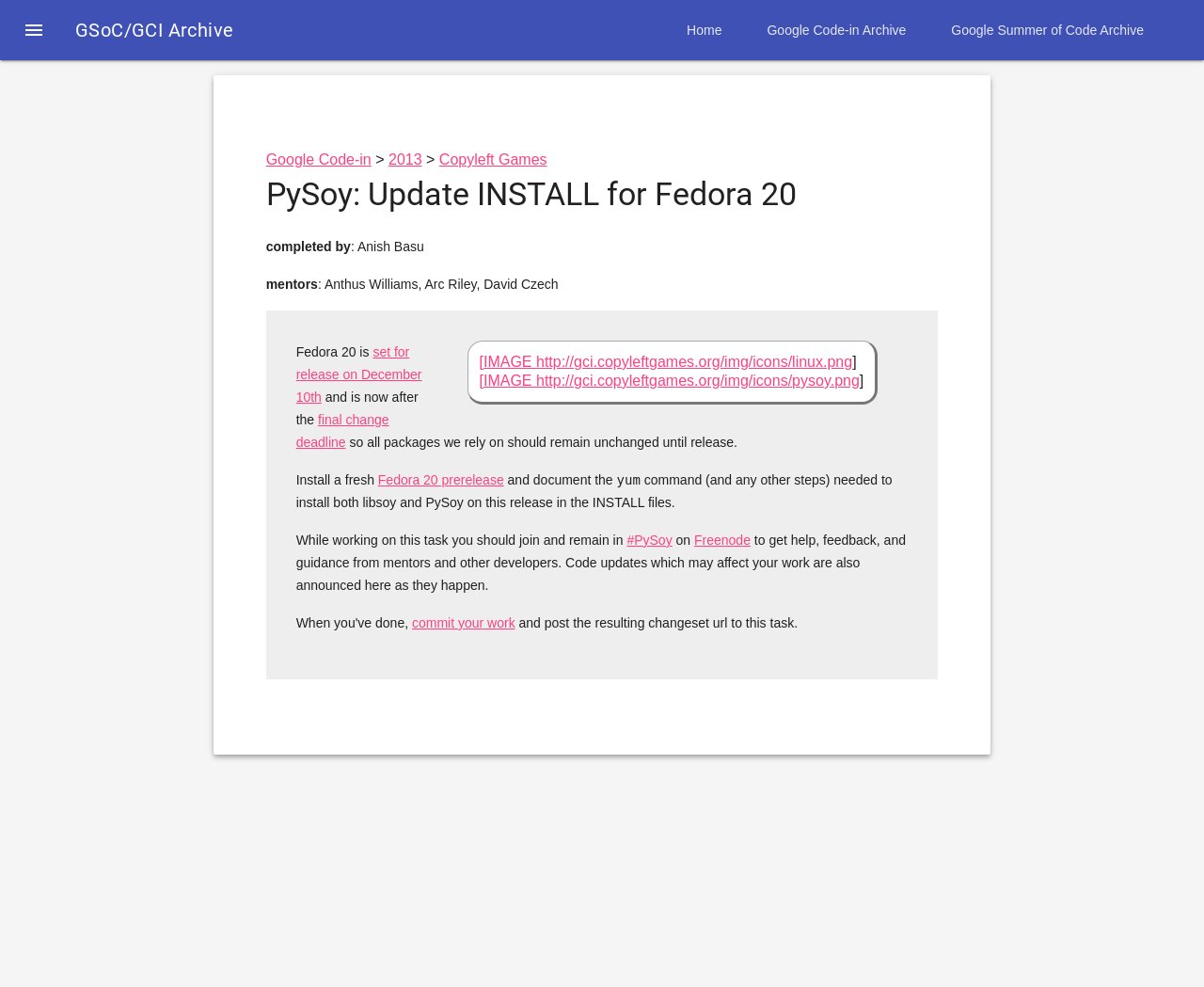Answer the question using only one word or a concise phrase: Who is the mentor of PySoy?

Anthus Williams, Arc Riley, David Czech